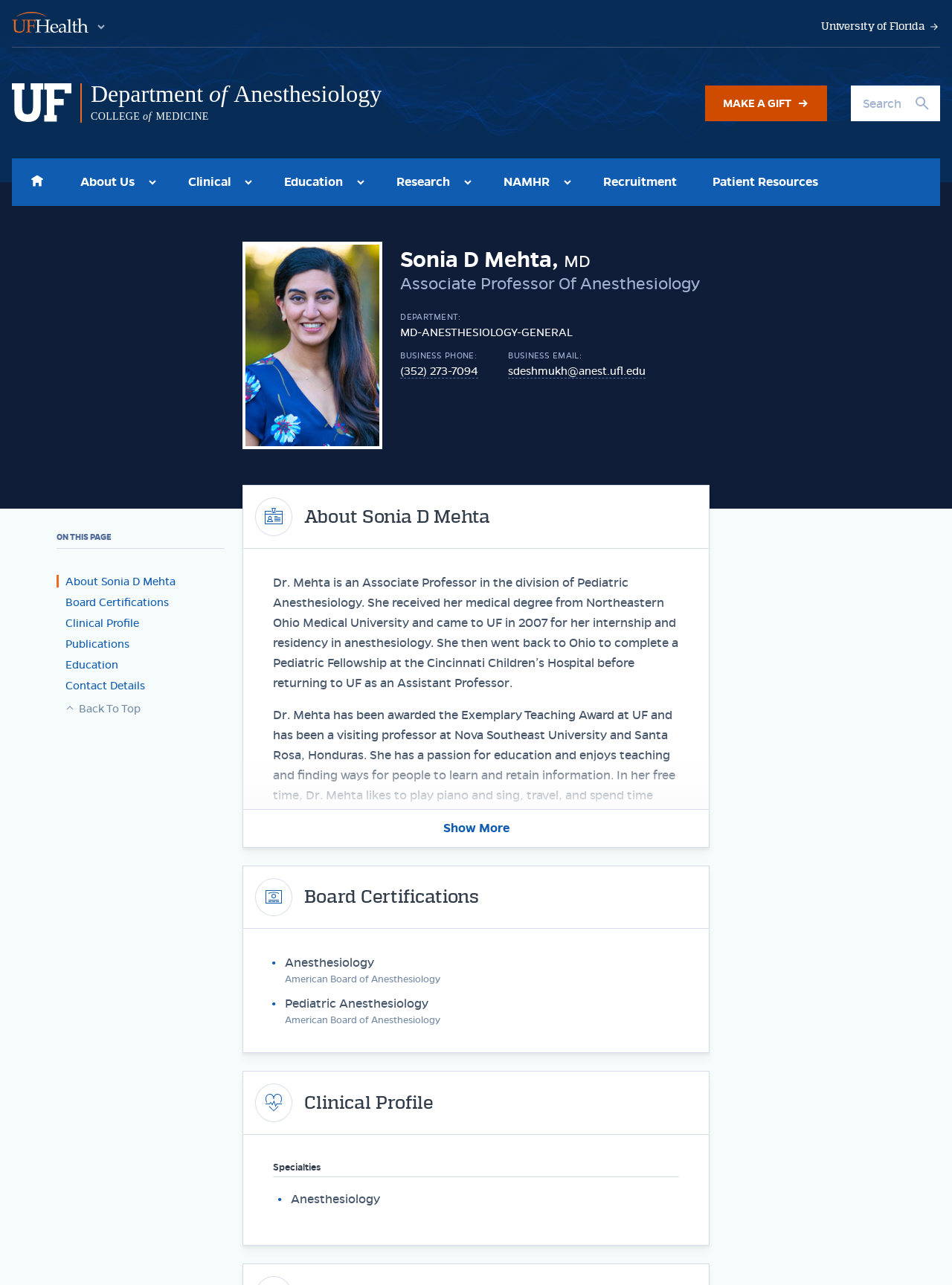Show the bounding box coordinates for the element that needs to be clicked to execute the following instruction: "Learn more about Sonia D Mehta". Provide the coordinates in the form of four float numbers between 0 and 1, i.e., [left, top, right, bottom].

[0.059, 0.447, 0.184, 0.458]